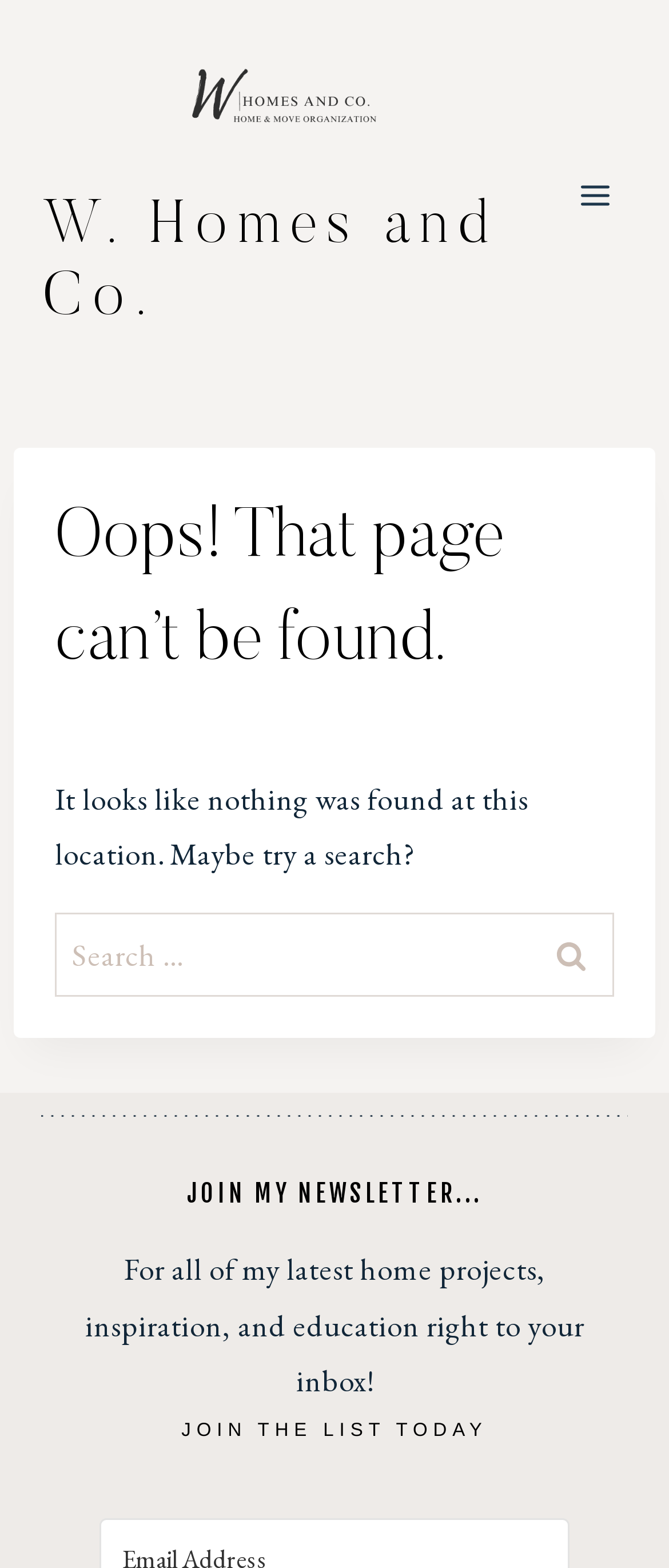Provide your answer in a single word or phrase: 
What is the position of the 'Open menu' button?

Top-right